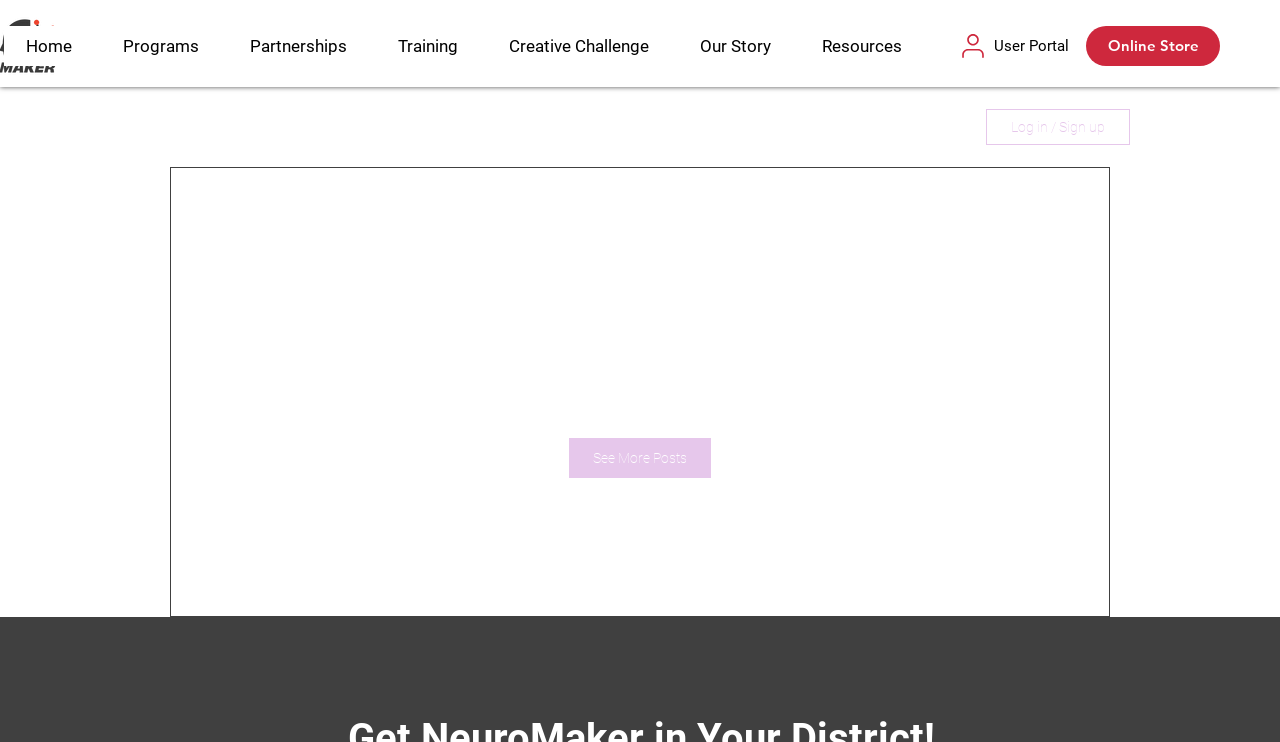Given the element description Training, specify the bounding box coordinates of the corresponding UI element in the format (top-left x, top-left y, bottom-right x, bottom-right y). All values must be between 0 and 1.

[0.262, 0.035, 0.343, 0.089]